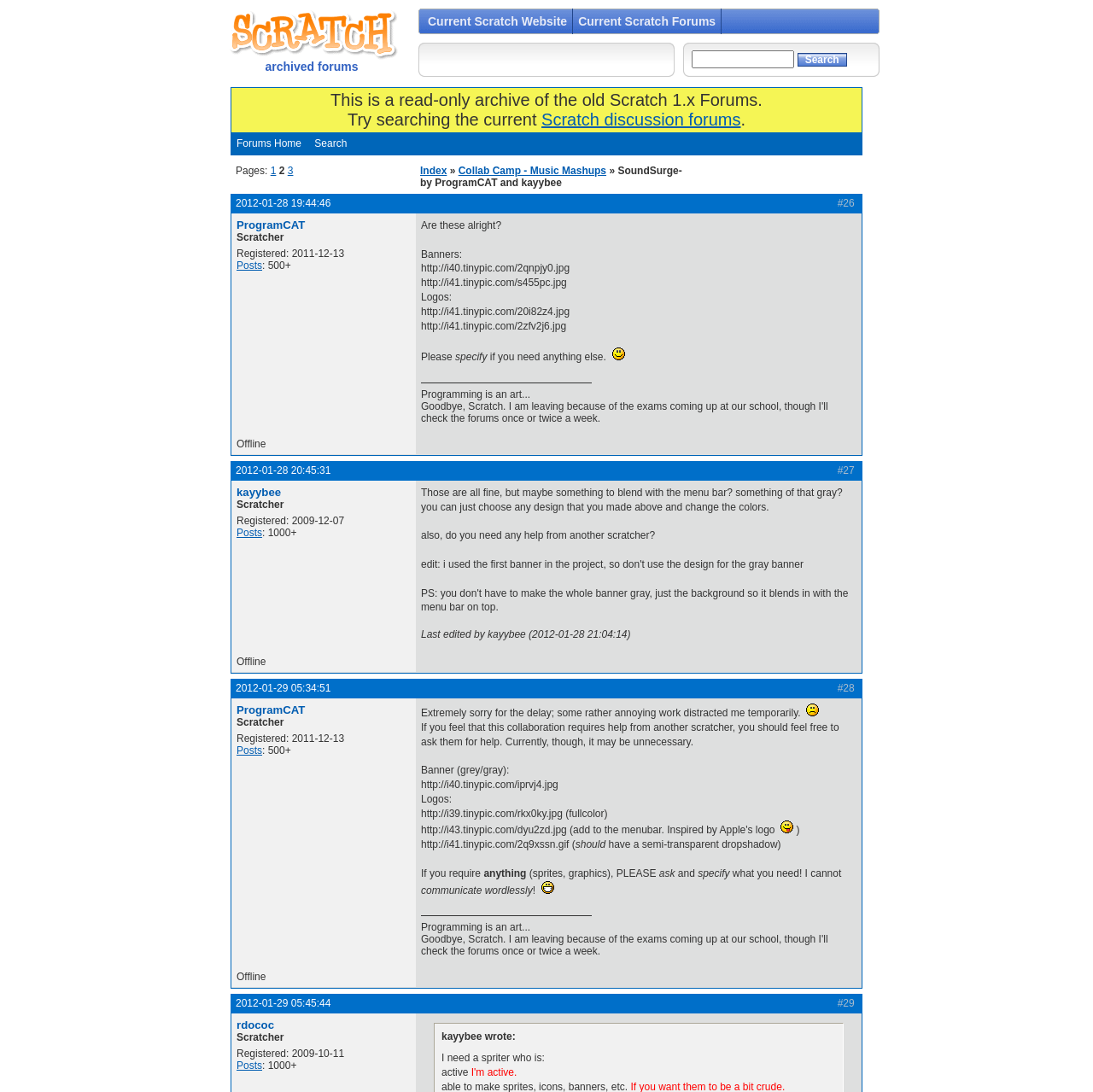Highlight the bounding box coordinates of the element you need to click to perform the following instruction: "Click on the link to the Index page."

[0.384, 0.151, 0.409, 0.162]